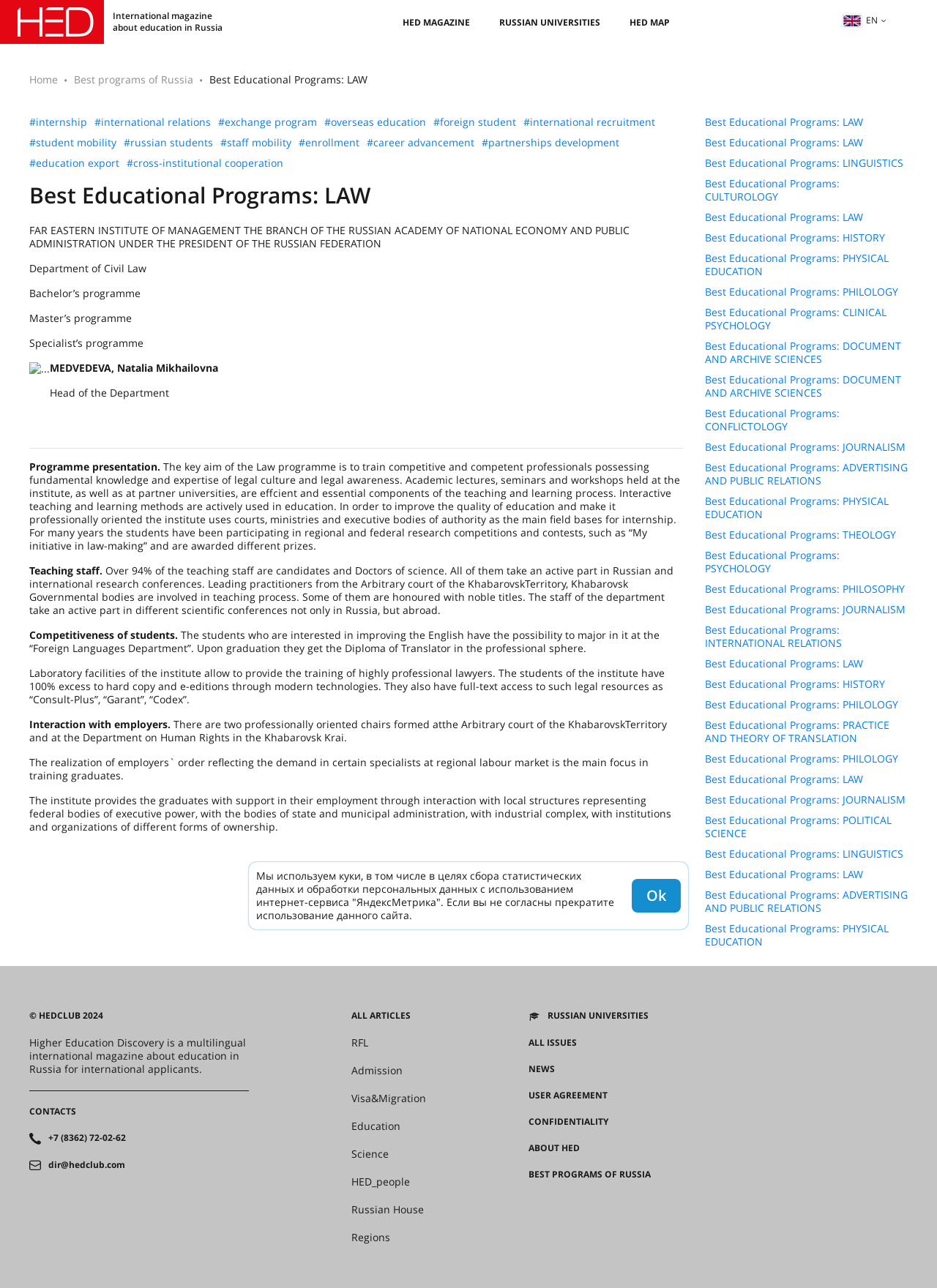Please find the bounding box coordinates in the format (top-left x, top-left y, bottom-right x, bottom-right y) for the given element description. Ensure the coordinates are floating point numbers between 0 and 1. Description: +7 (8362) 72-02-62

[0.031, 0.879, 0.134, 0.888]